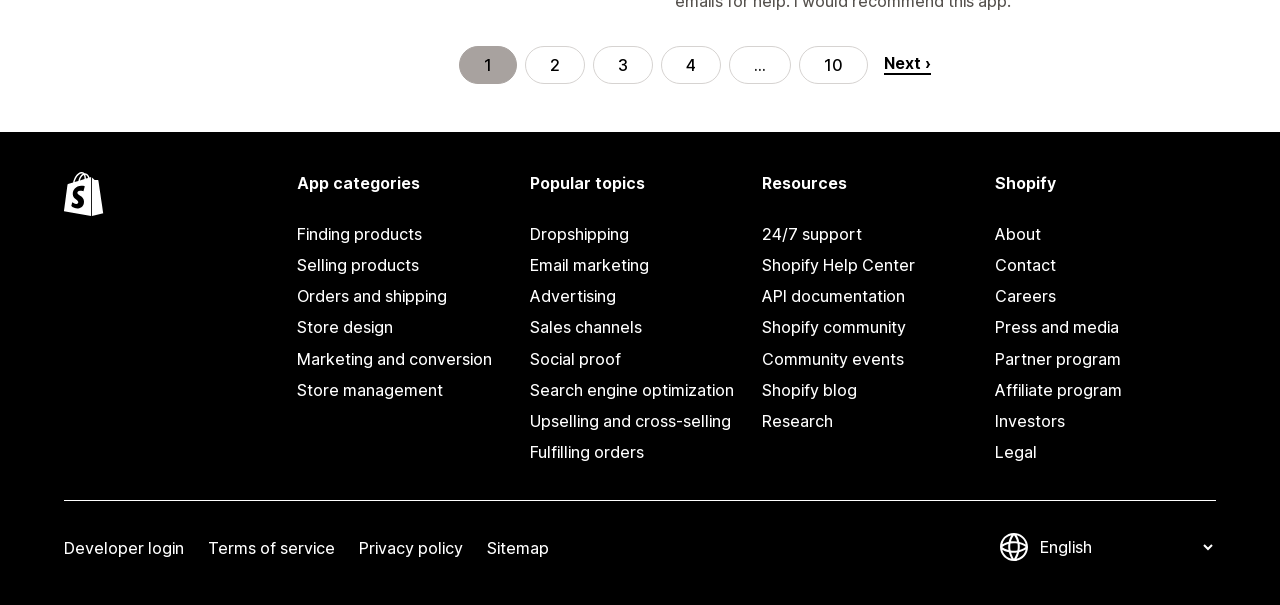Given the webpage screenshot and the description, determine the bounding box coordinates (top-left x, top-left y, bottom-right x, bottom-right y) that define the location of the UI element matching this description: Marketing and conversion

[0.232, 0.568, 0.404, 0.619]